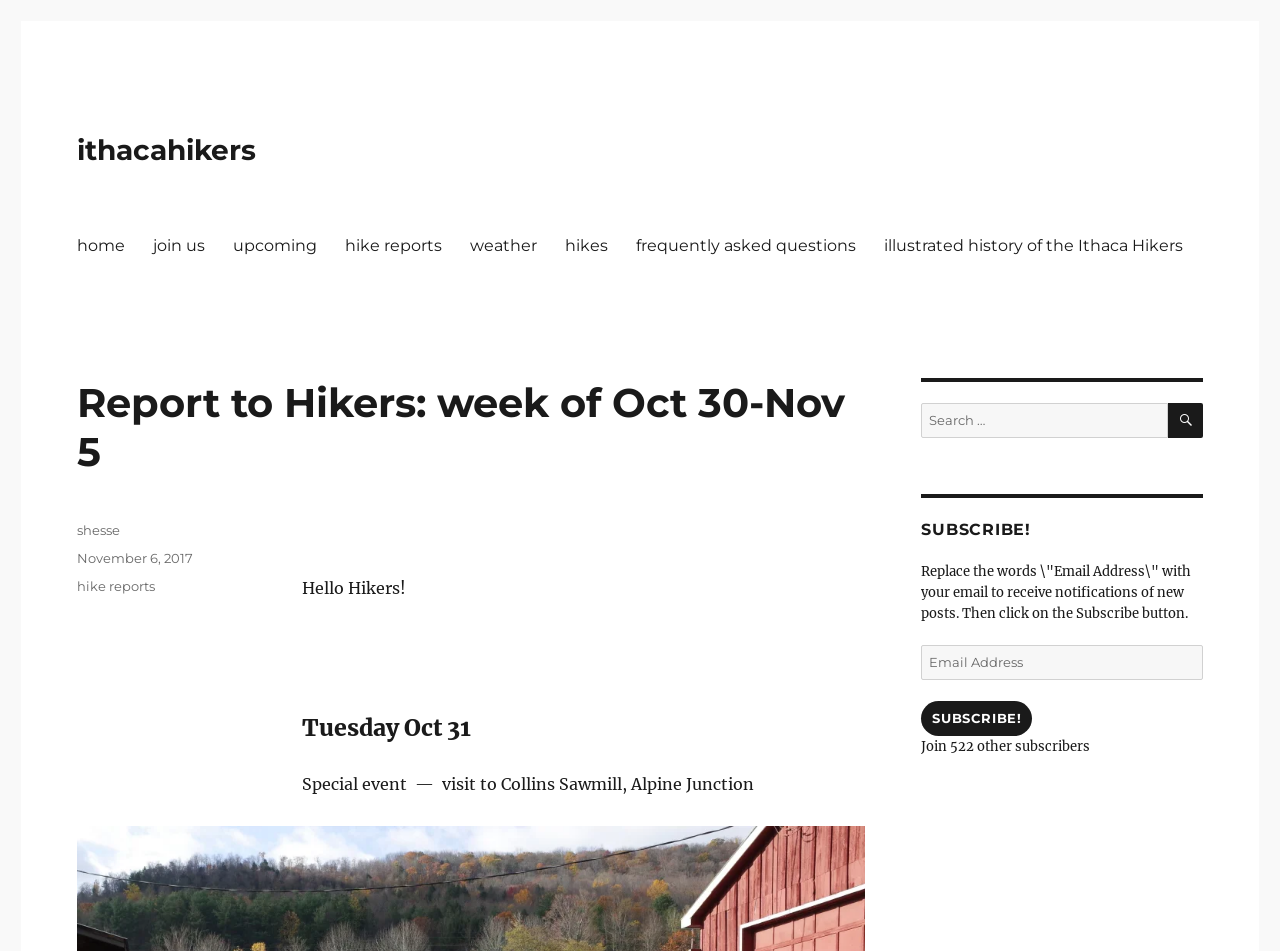Please determine the bounding box of the UI element that matches this description: November 6, 2017. The coordinates should be given as (top-left x, top-left y, bottom-right x, bottom-right y), with all values between 0 and 1.

[0.06, 0.578, 0.151, 0.595]